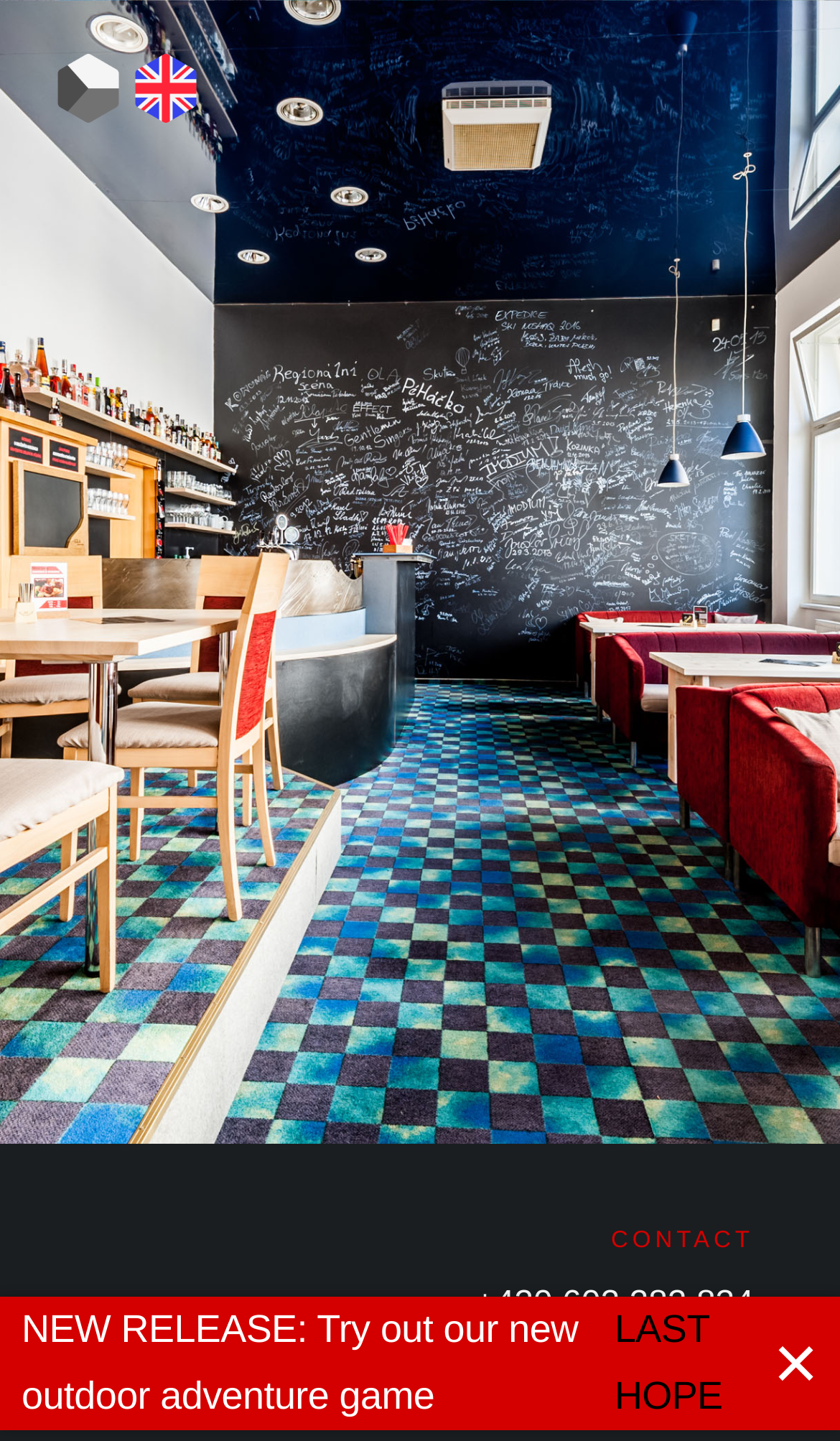Describe the webpage meticulously, covering all significant aspects.

The webpage is about District 5, a day bar in the Czech Republic that focuses on board games, coffee, and drinks. At the top left corner, there is a link to the Czech version of the website, accompanied by a small image. Next to it, there is a small, empty space, followed by another image.

On the bottom left side of the page, there is a section dedicated to contact information, with three headings: "CONTACT", a phone number "+420 602 282 834", and an email address "info@district5.cz". The phone number and email address are also clickable links.

Below the contact information, there is a promotional text announcing the release of a new outdoor adventure game, "LAST HOPE". This text takes up a significant portion of the page, spanning from the left edge to about two-thirds of the way across the page.

At the bottom right corner, there is a button with an "×" symbol, likely used to close a popup or notification.